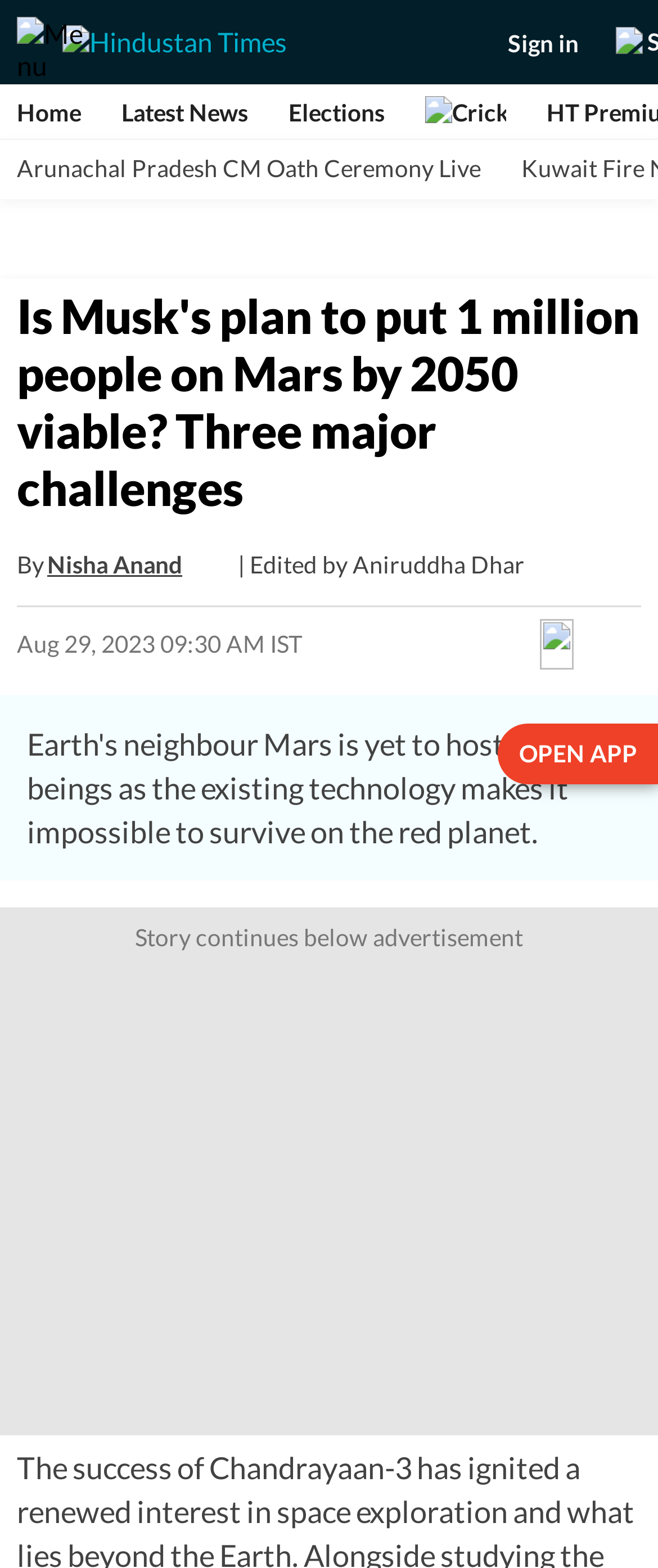Determine the bounding box coordinates of the area to click in order to meet this instruction: "Search for something".

[0.91, 0.014, 1.0, 0.038]